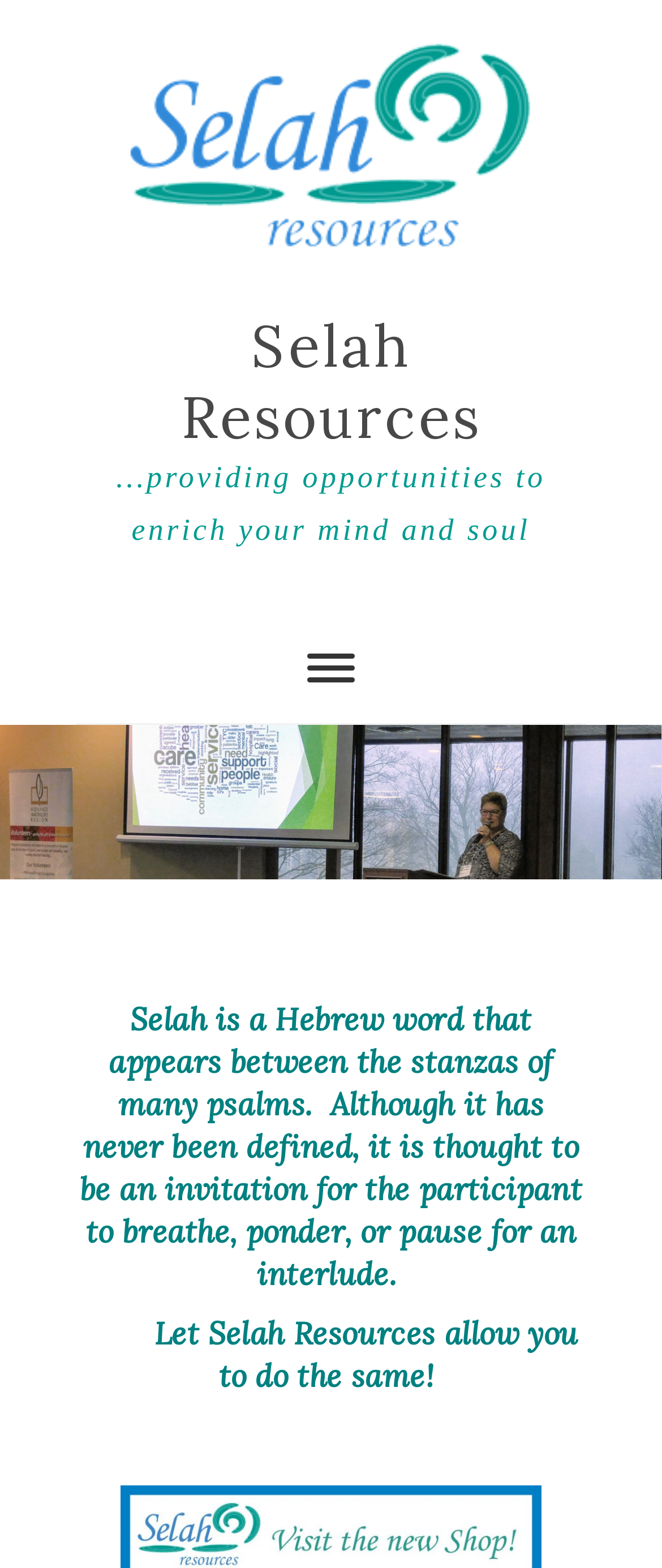Please provide the bounding box coordinate of the region that matches the element description: alt="Best Painters in Fresno, CA". Coordinates should be in the format (top-left x, top-left y, bottom-right x, bottom-right y) and all values should be between 0 and 1.

None